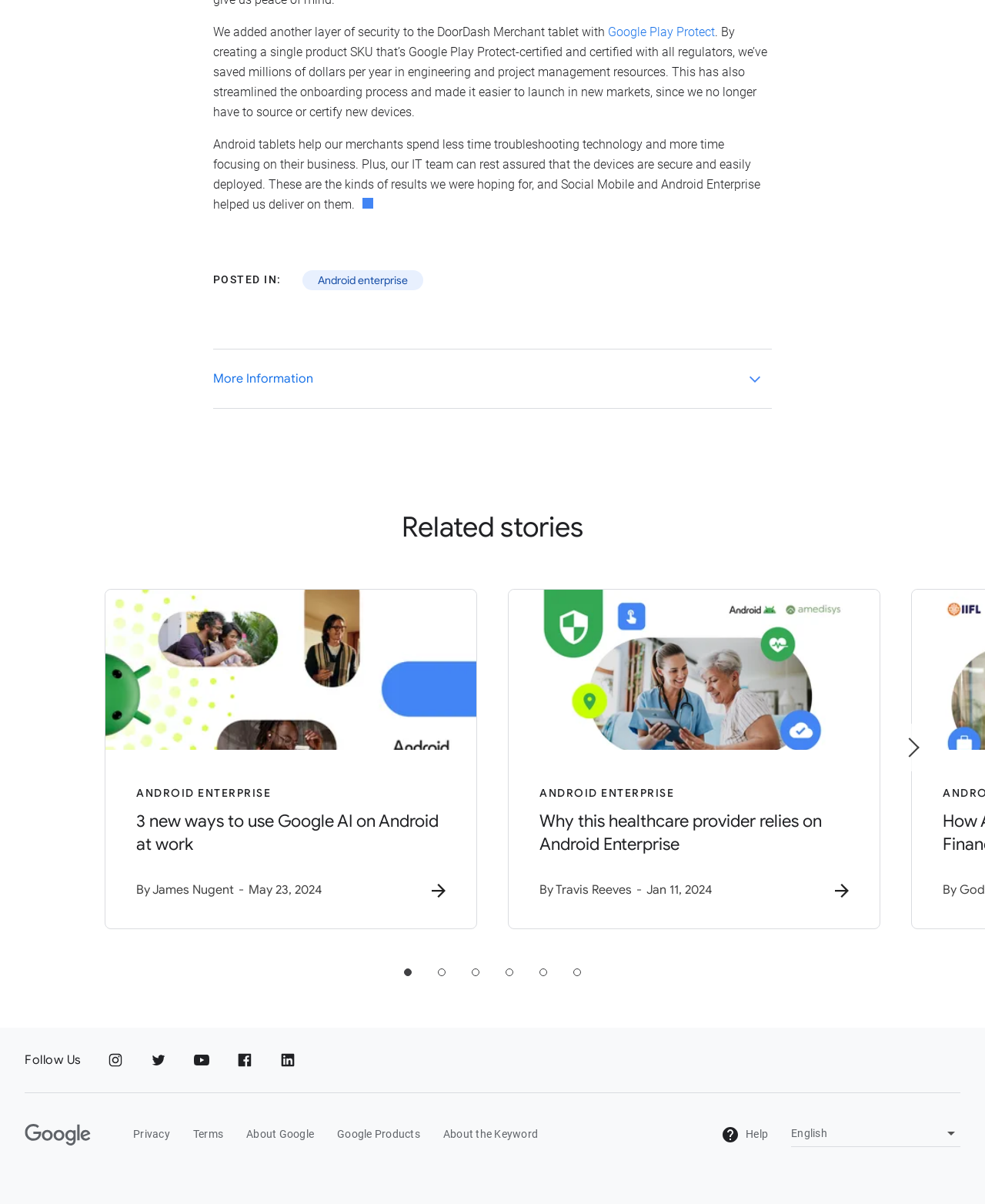Utilize the details in the image to give a detailed response to the question: What is the purpose of the 'More Information' button?

The 'More Information' button is likely intended to provide additional information or resources related to the topic of Android Enterprise, possibly including tutorials, case studies, or other relevant content.